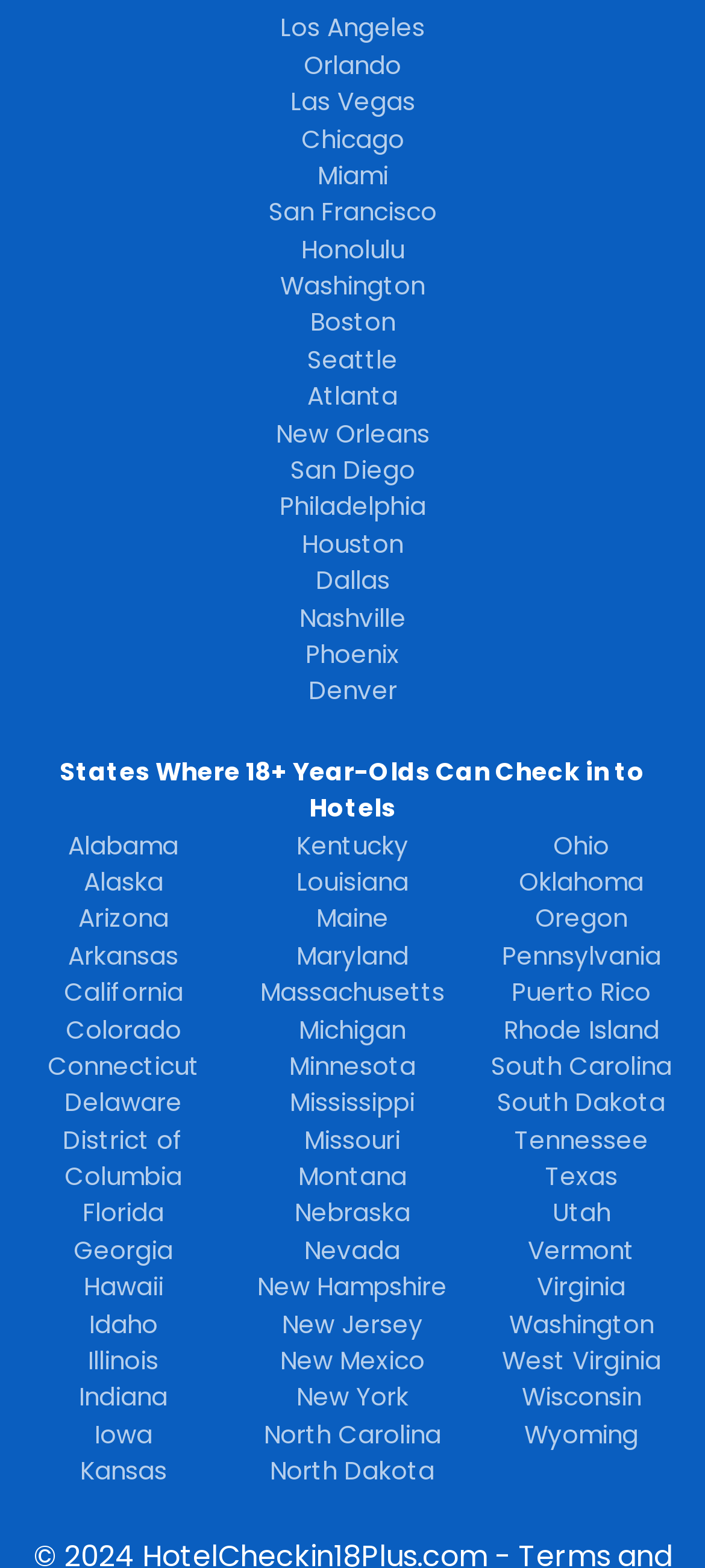Please give a short response to the question using one word or a phrase:
What is the purpose of the webpage?

Hotel check-in information